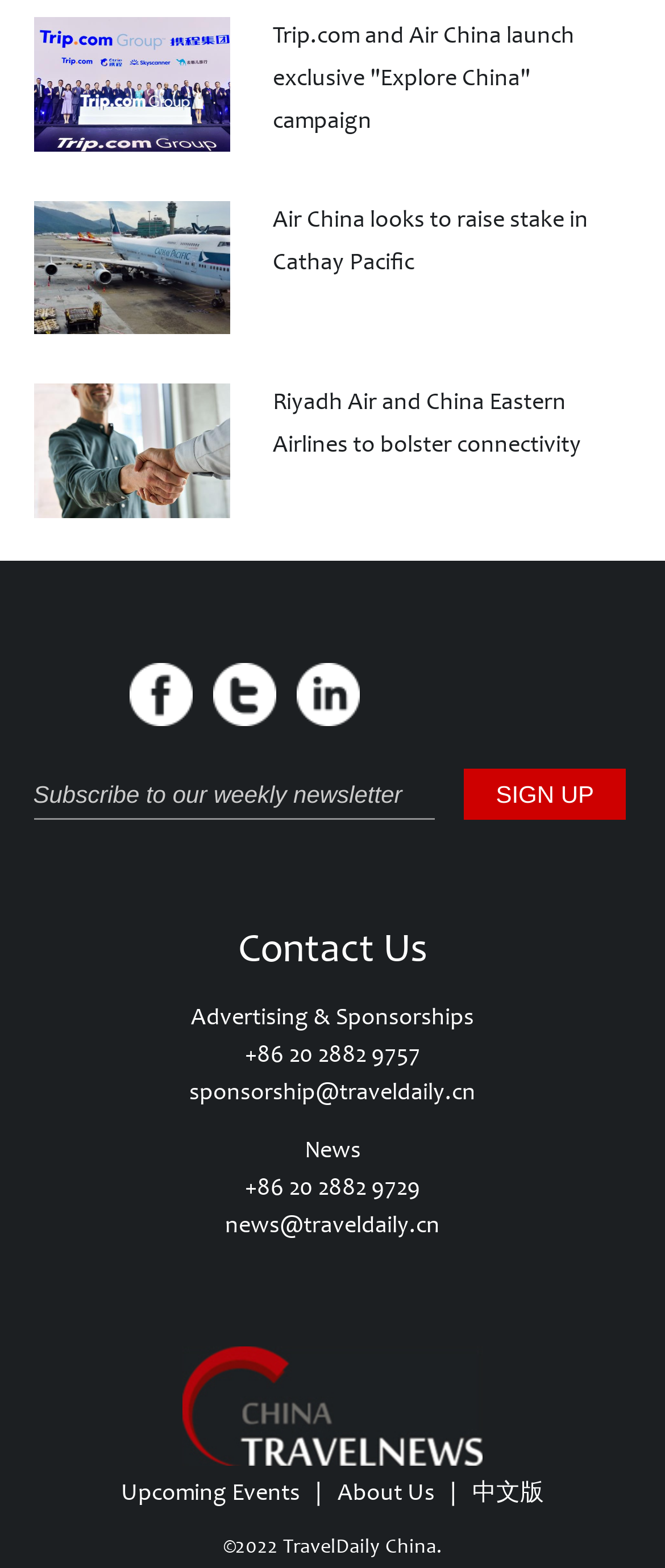Please specify the bounding box coordinates of the clickable region necessary for completing the following instruction: "Contact us for advertising and sponsorships". The coordinates must consist of four float numbers between 0 and 1, i.e., [left, top, right, bottom].

[0.285, 0.687, 0.715, 0.705]